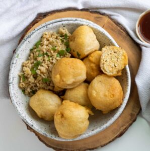Refer to the image and answer the question with as much detail as possible: What is served on the side of the vegan chicken balls?

The vegan chicken balls are served with a side of fluffy rice, which is mentioned in the description as a complement to the main dish and adds to the overall appeal of the meal.